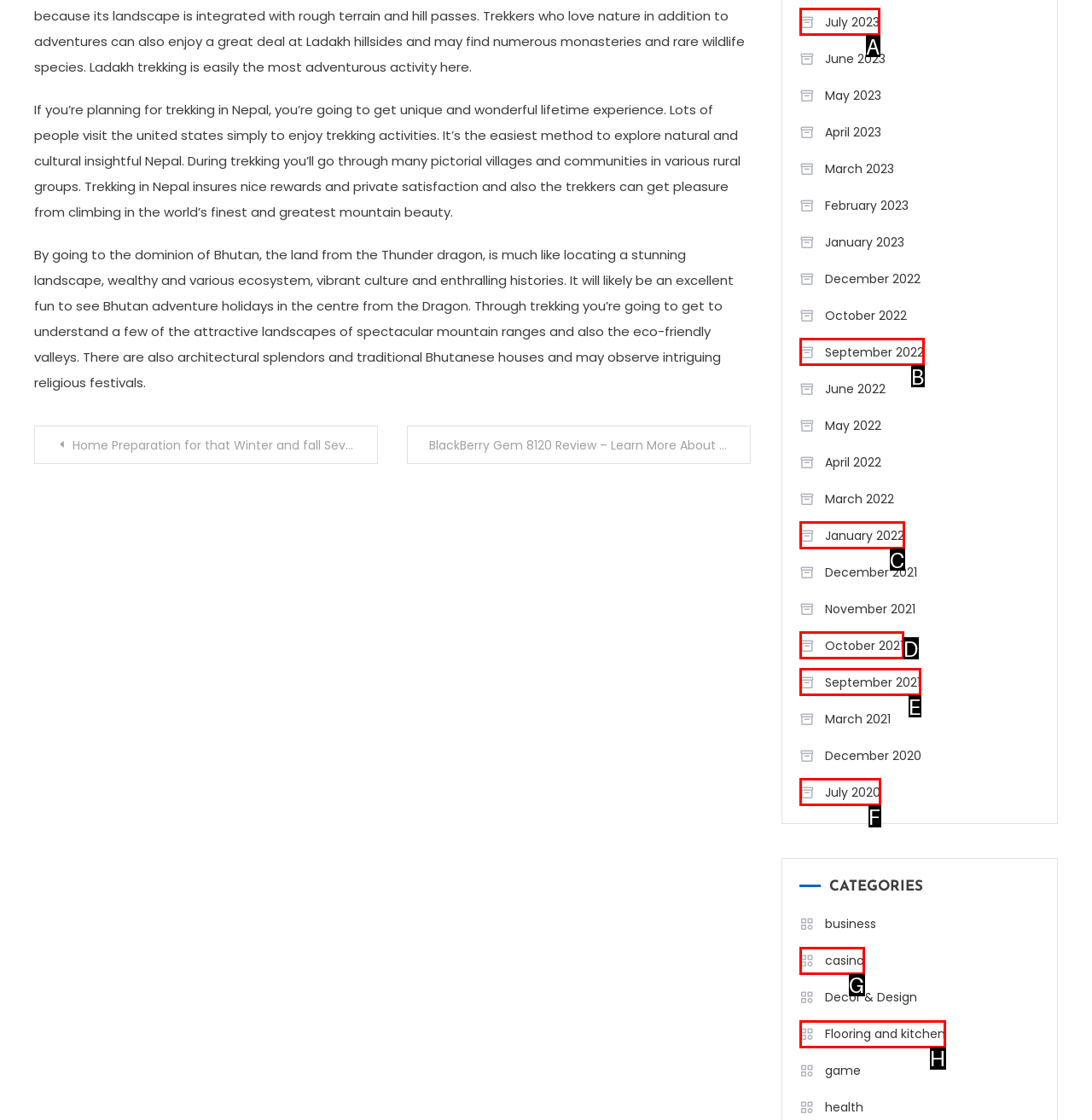Find the HTML element that corresponds to the description: July 2020. Indicate your selection by the letter of the appropriate option.

F